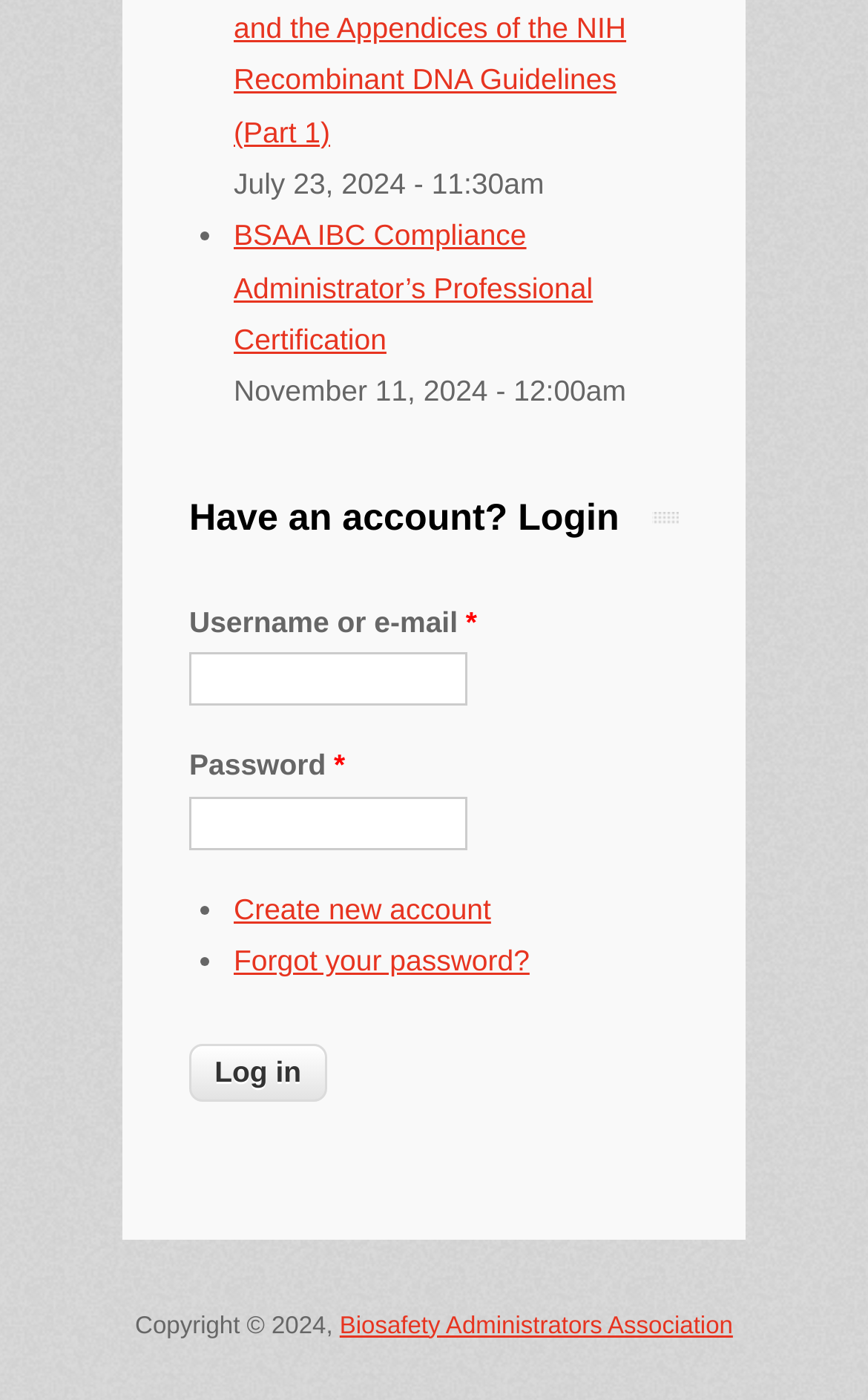What is the organization mentioned at the bottom of the webpage?
Based on the image, answer the question in a detailed manner.

I found the organization by looking at the link element with the text 'Biosafety Administrators Association' which is located at the bottom of the webpage, next to the copyright information.